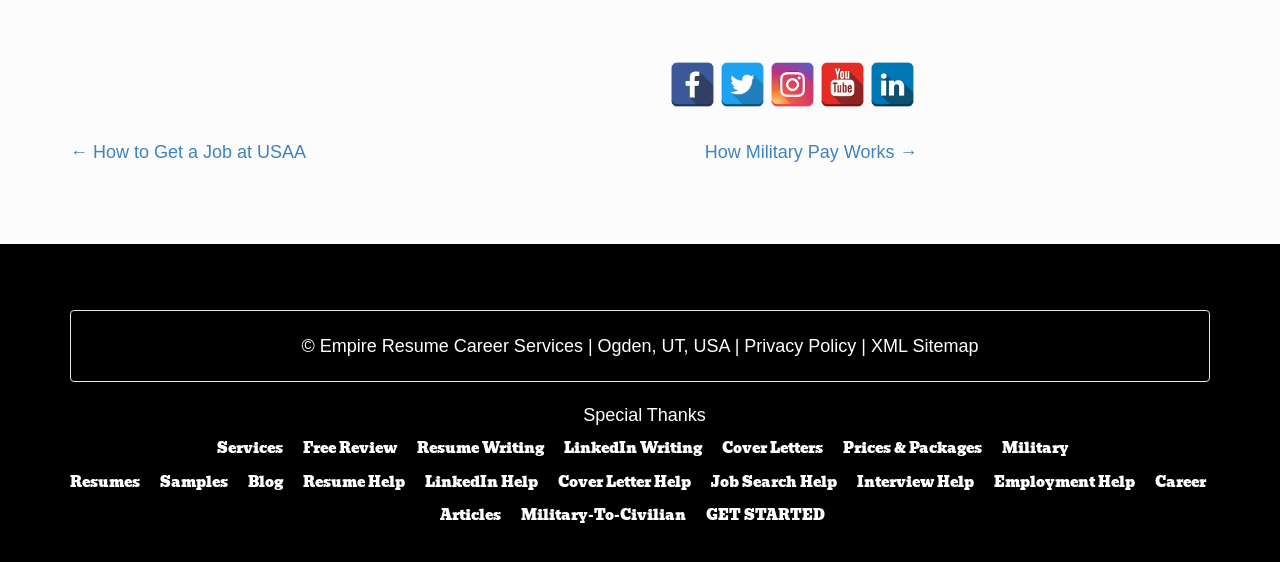Bounding box coordinates must be specified in the format (top-left x, top-left y, bottom-right x, bottom-right y). All values should be floating point numbers between 0 and 1. What are the bounding box coordinates of the UI element described as: Interview Help

[0.665, 0.838, 0.764, 0.877]